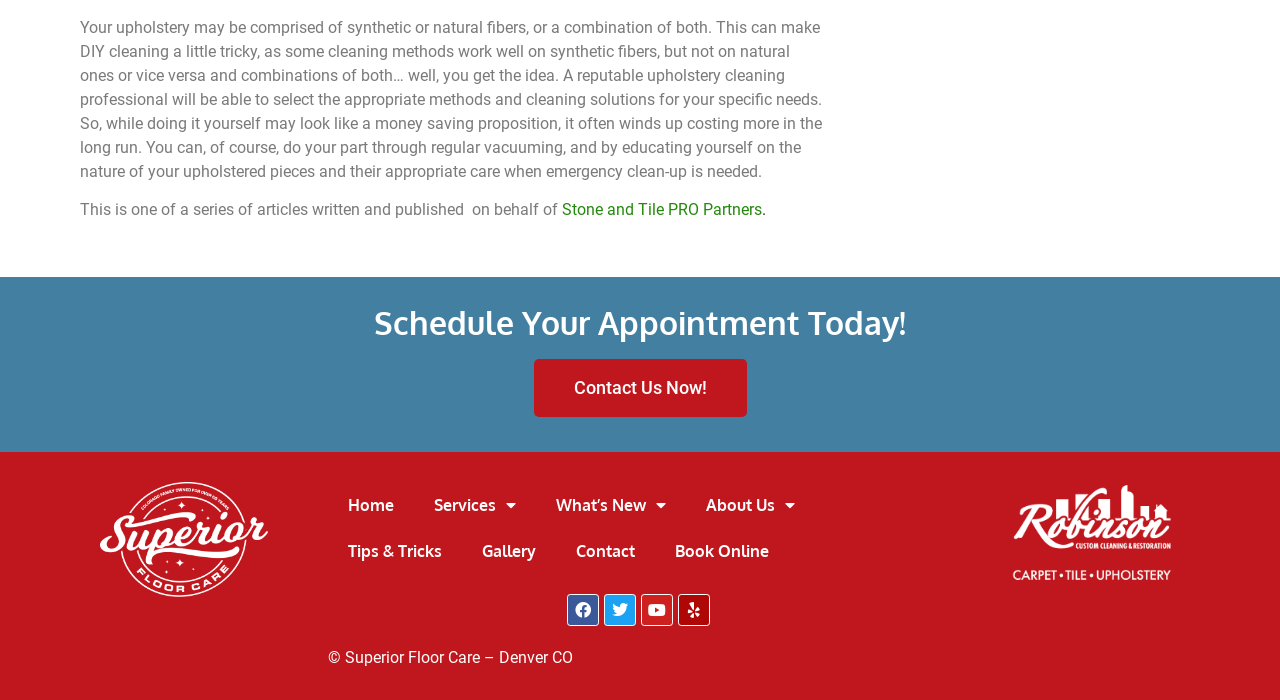Please study the image and answer the question comprehensively:
What is the main topic of the article?

The main topic of the article is upholstery cleaning, which can be inferred from the text content of the webpage, specifically the first StaticText element that discusses the challenges of DIY cleaning of upholstery.